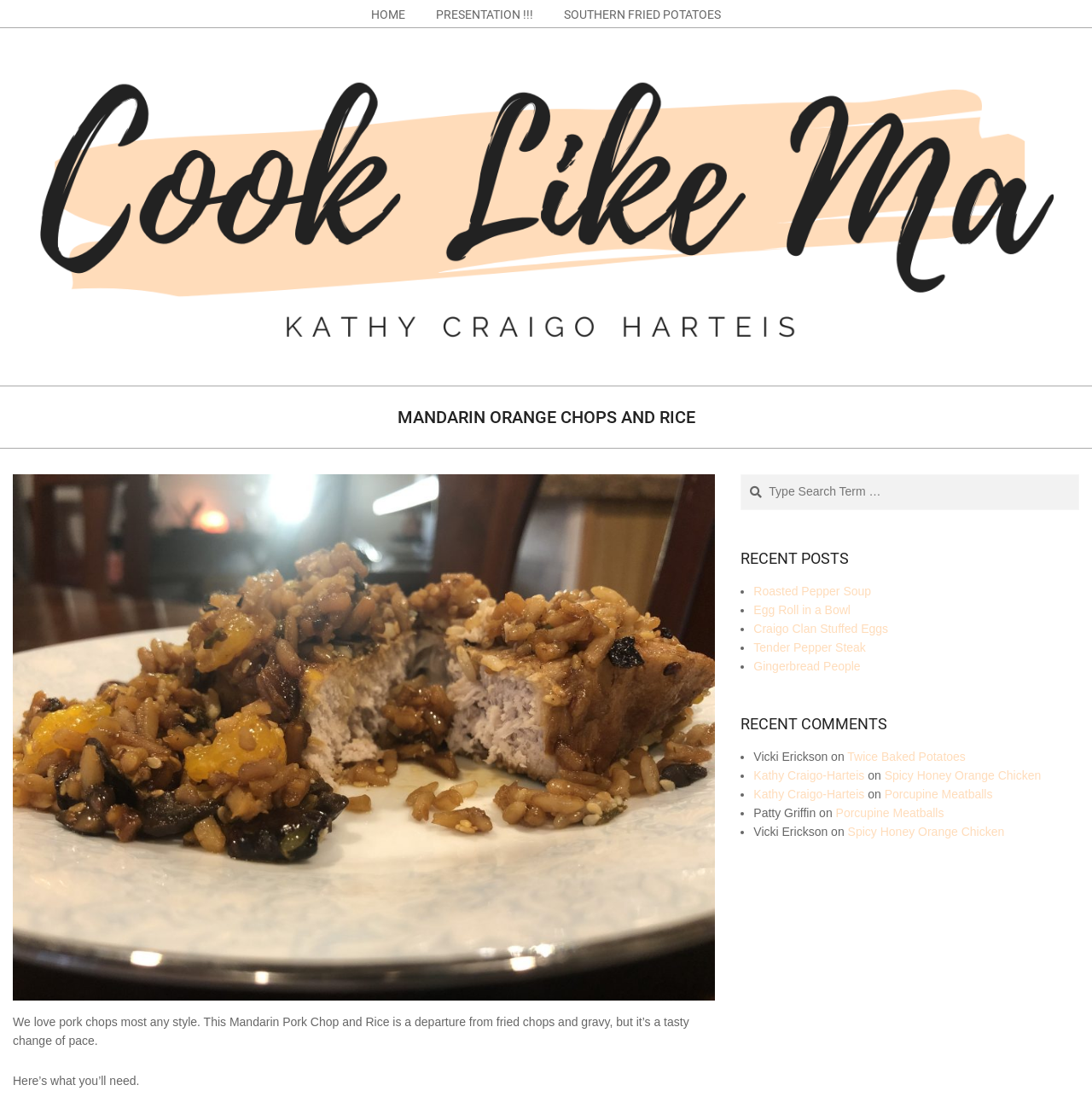Kindly determine the bounding box coordinates for the clickable area to achieve the given instruction: "View the 'RECENT POSTS'".

[0.678, 0.492, 0.988, 0.51]